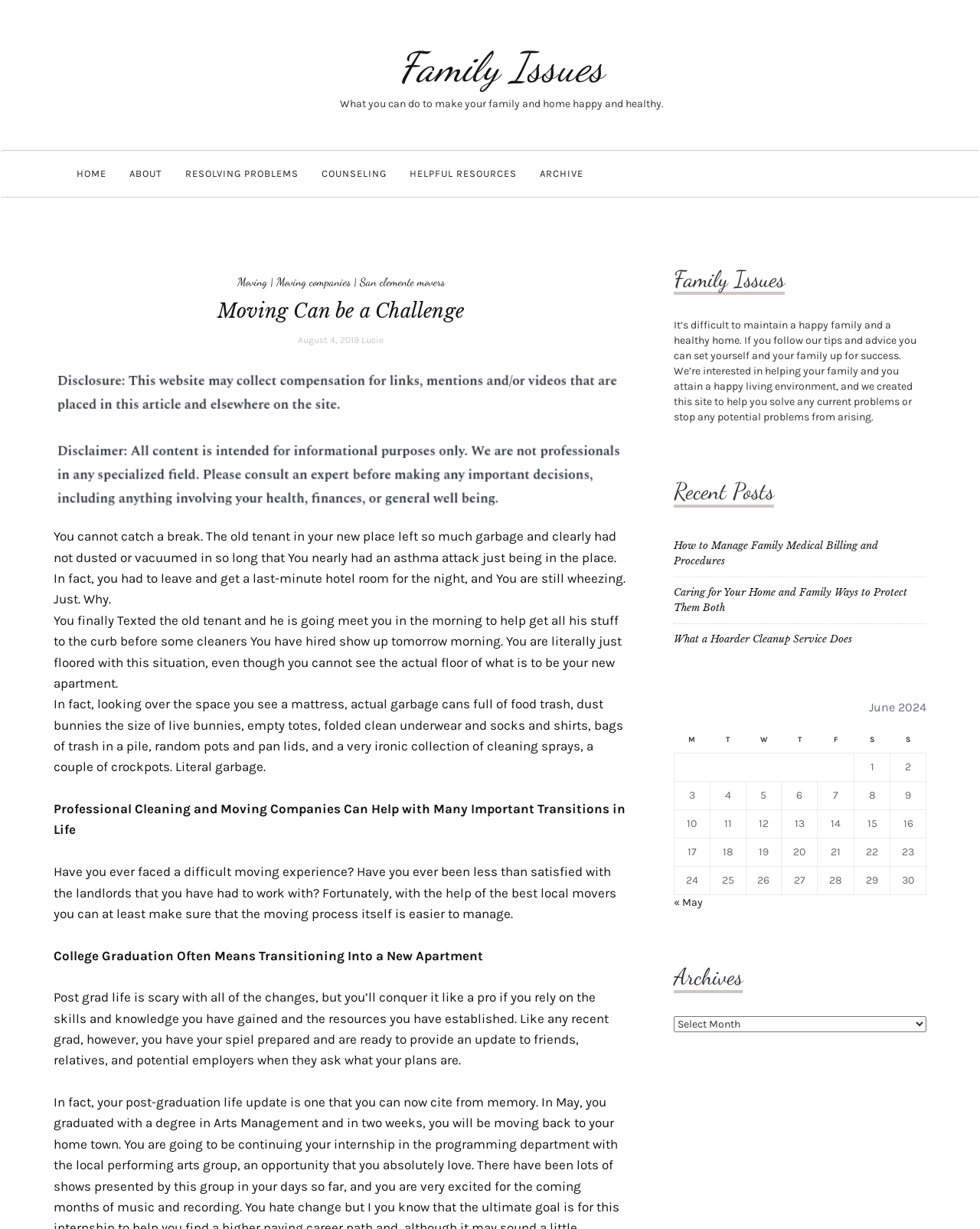Locate the bounding box coordinates of the region to be clicked to comply with the following instruction: "Click on 'COUNSELING'". The coordinates must be four float numbers between 0 and 1, in the form [left, top, right, bottom].

[0.316, 0.122, 0.406, 0.16]